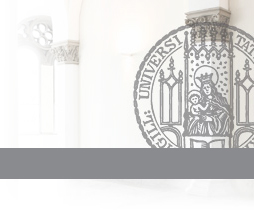What atmosphere does the color palette contribute to?
Please give a well-detailed answer to the question.

The soft and subdued color palette used in the emblem contributes to a serene and sophisticated atmosphere, which is fitting for an educational institution that values tradition and dedication to knowledge.